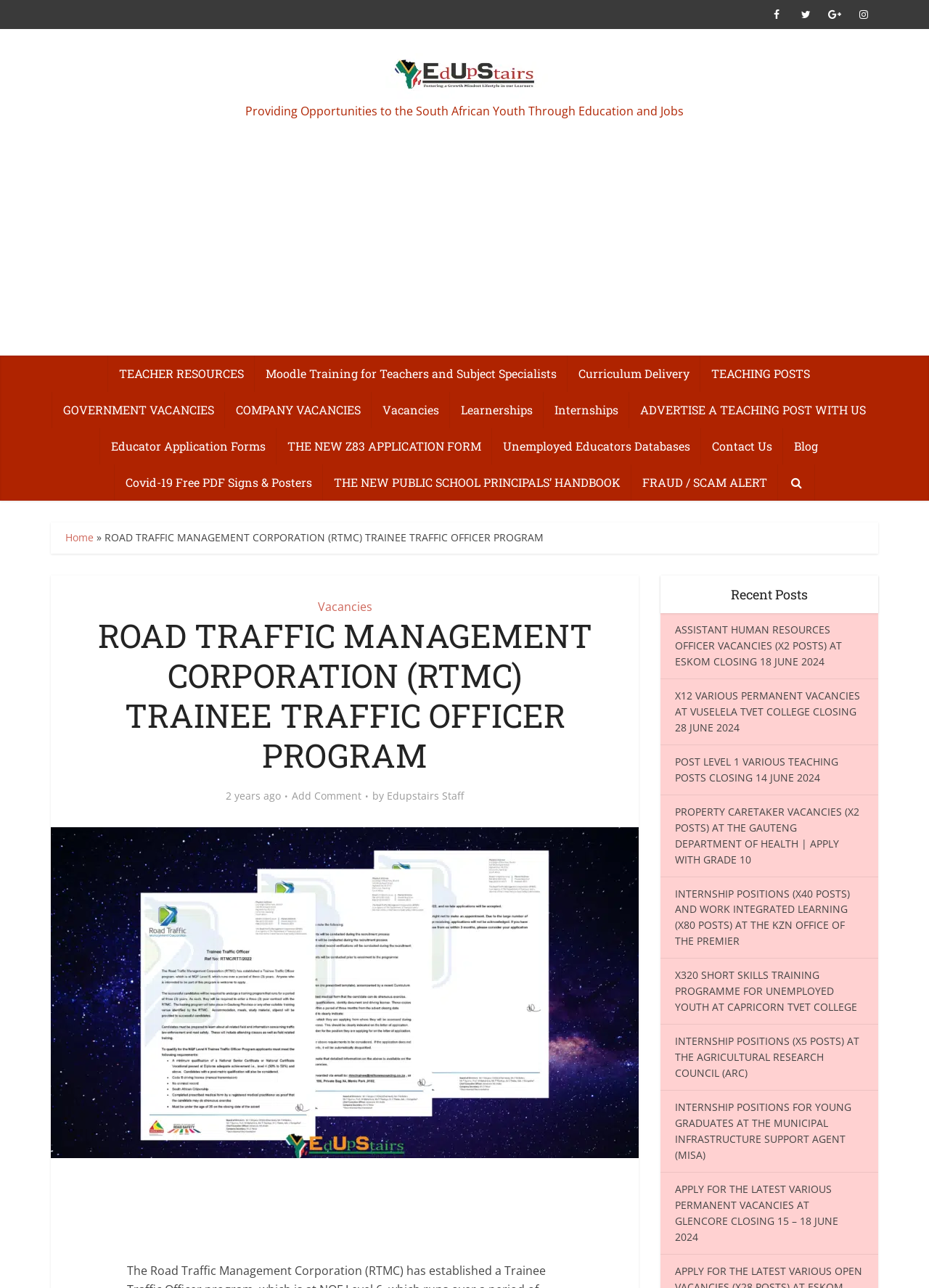Determine the bounding box for the described HTML element: "Facebook". Ensure the coordinates are four float numbers between 0 and 1 in the format [left, top, right, bottom].

[0.82, 0.0, 0.852, 0.023]